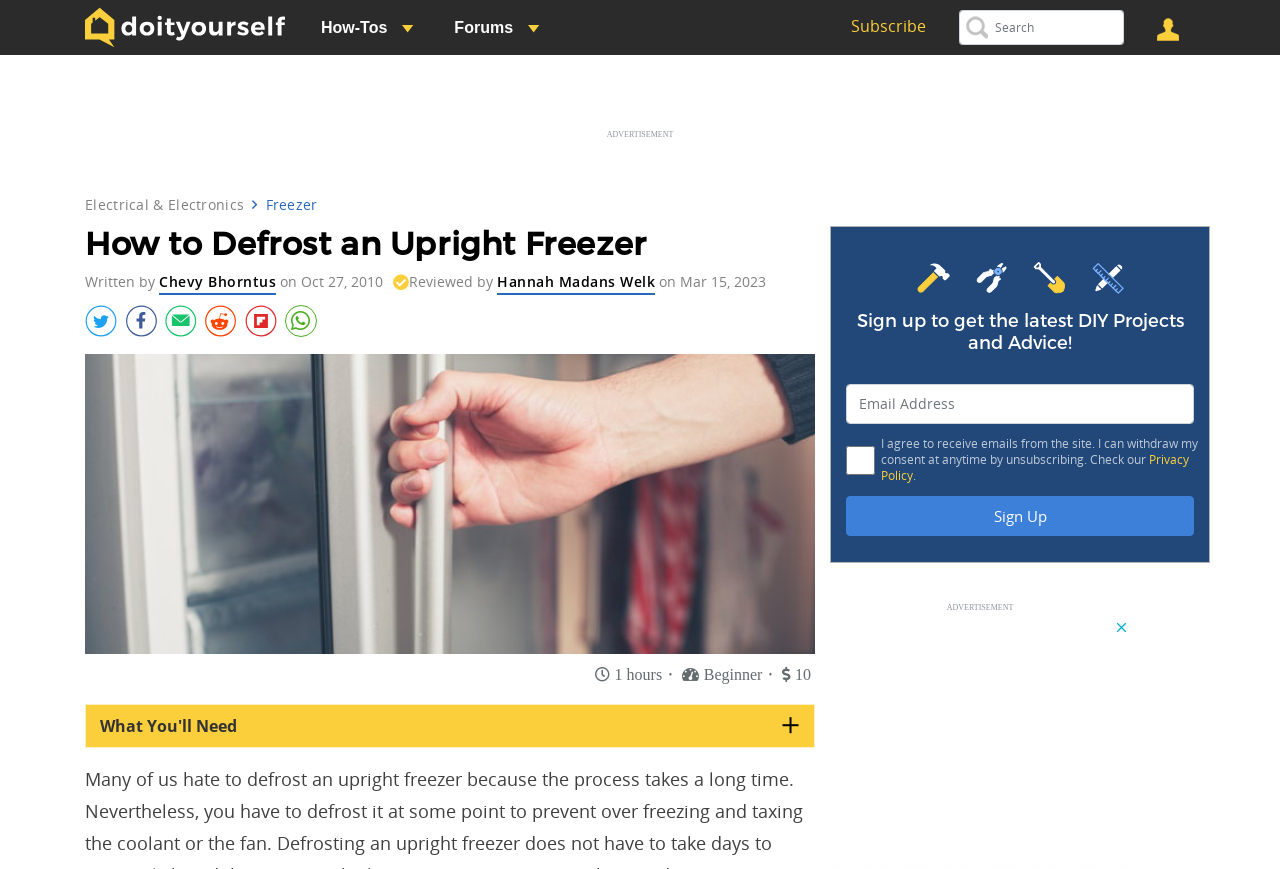Please identify the bounding box coordinates of the region to click in order to complete the given instruction: "Enter email address to sign up for the newsletter". The coordinates should be four float numbers between 0 and 1, i.e., [left, top, right, bottom].

[0.661, 0.442, 0.933, 0.488]